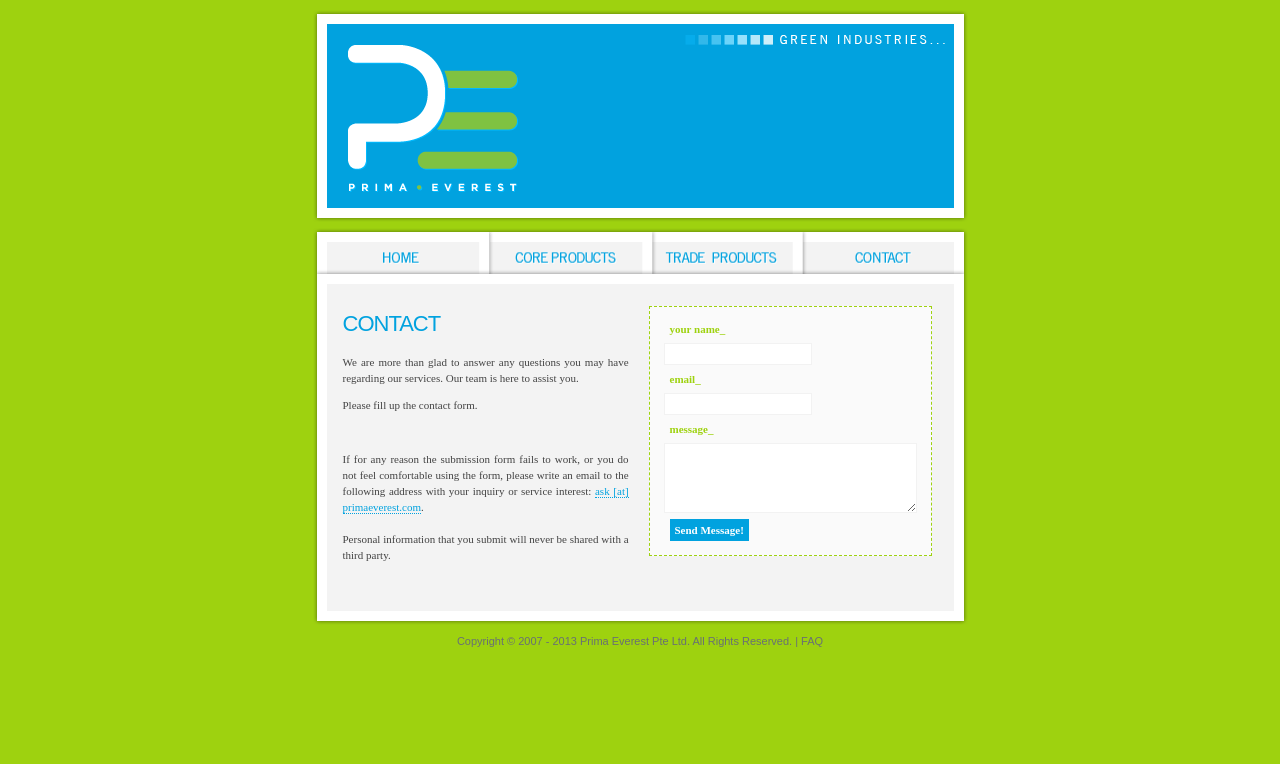Refer to the image and provide an in-depth answer to the question:
What is the position of the contact section on the webpage?

The contact section is located in the middle of the webpage, below the top section with links and above the bottom section with copyright information. It occupies a significant portion of the webpage and contains a table with a contact form and instructions for submitting inquiries.